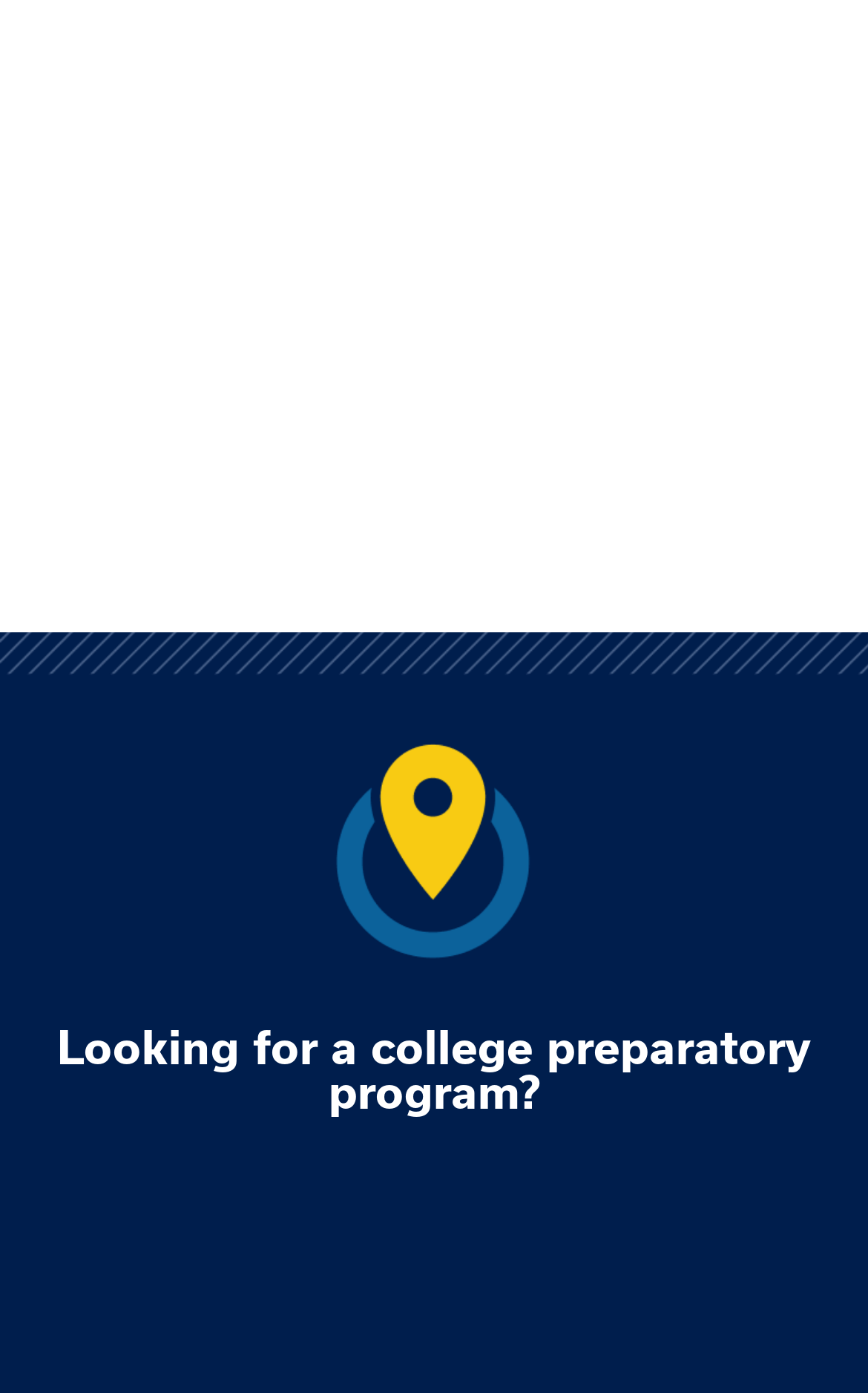Locate the bounding box of the UI element described in the following text: "CCP".

[0.153, 0.25, 0.246, 0.298]